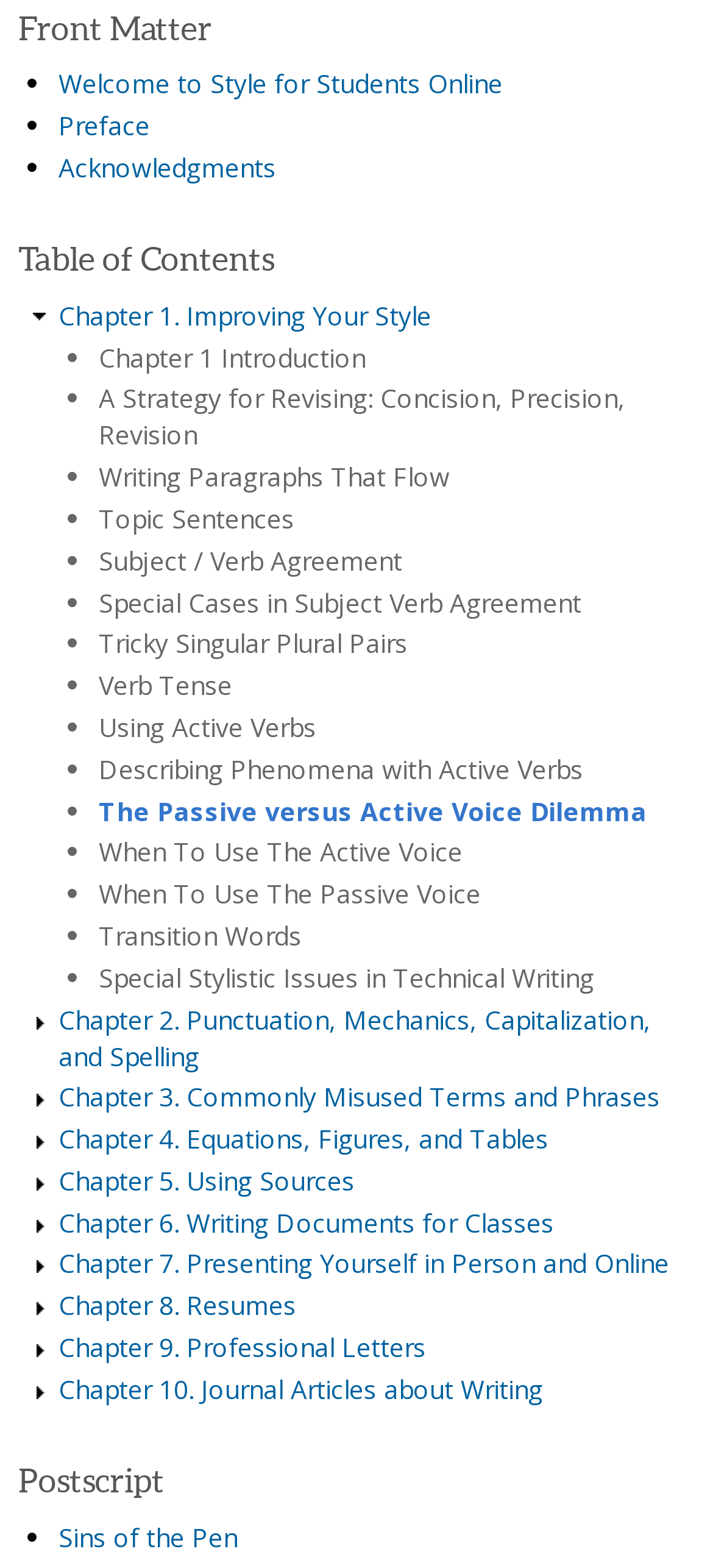Locate the bounding box of the UI element based on this description: "Transition Words". Provide four float numbers between 0 and 1 as [left, top, right, bottom].

[0.138, 0.585, 0.423, 0.608]